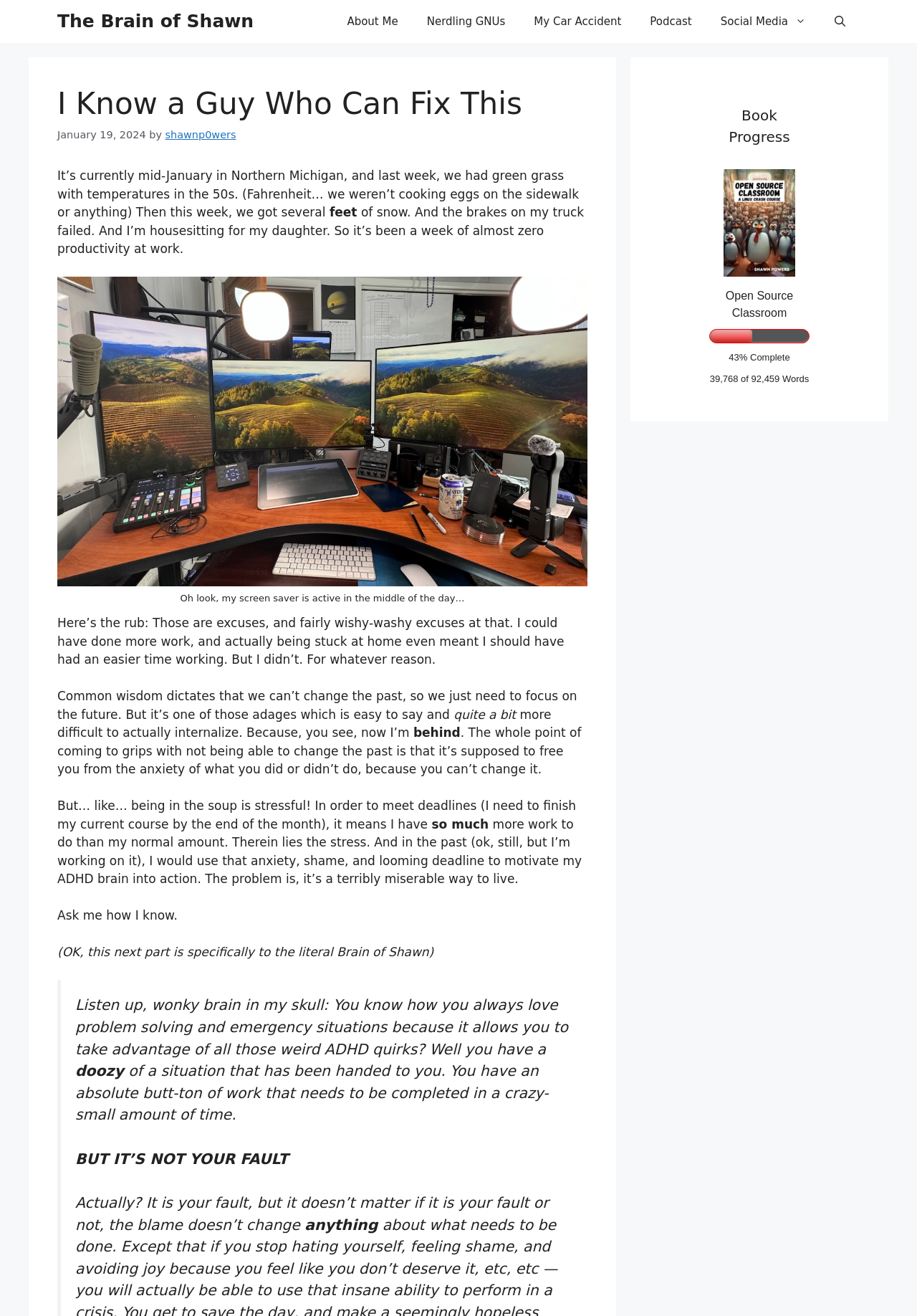Please find the bounding box coordinates (top-left x, top-left y, bottom-right x, bottom-right y) in the screenshot for the UI element described as follows: shawnp0wers

[0.18, 0.098, 0.257, 0.107]